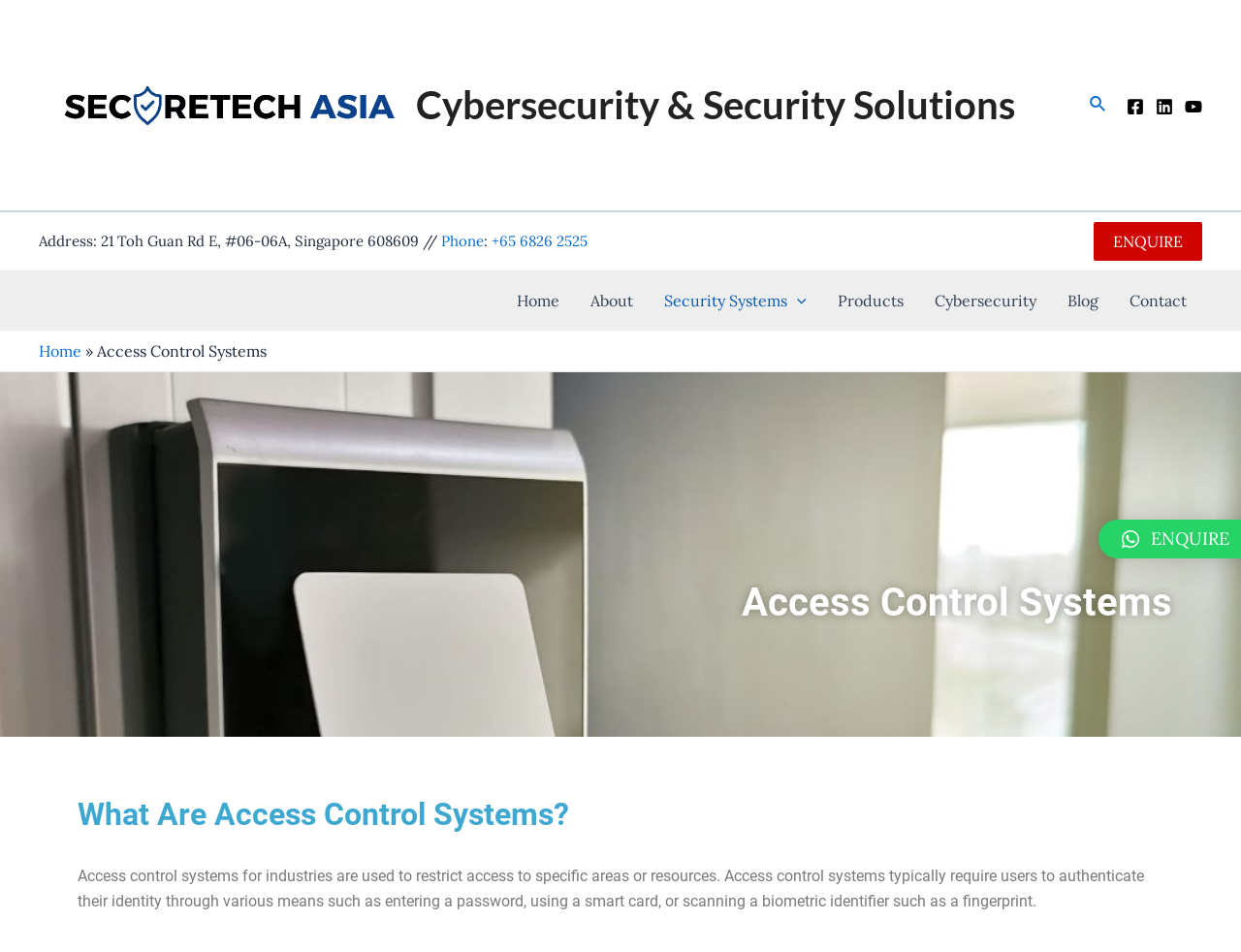What is the purpose of access control systems?
Examine the screenshot and reply with a single word or phrase.

Restrict access to specific areas or resources